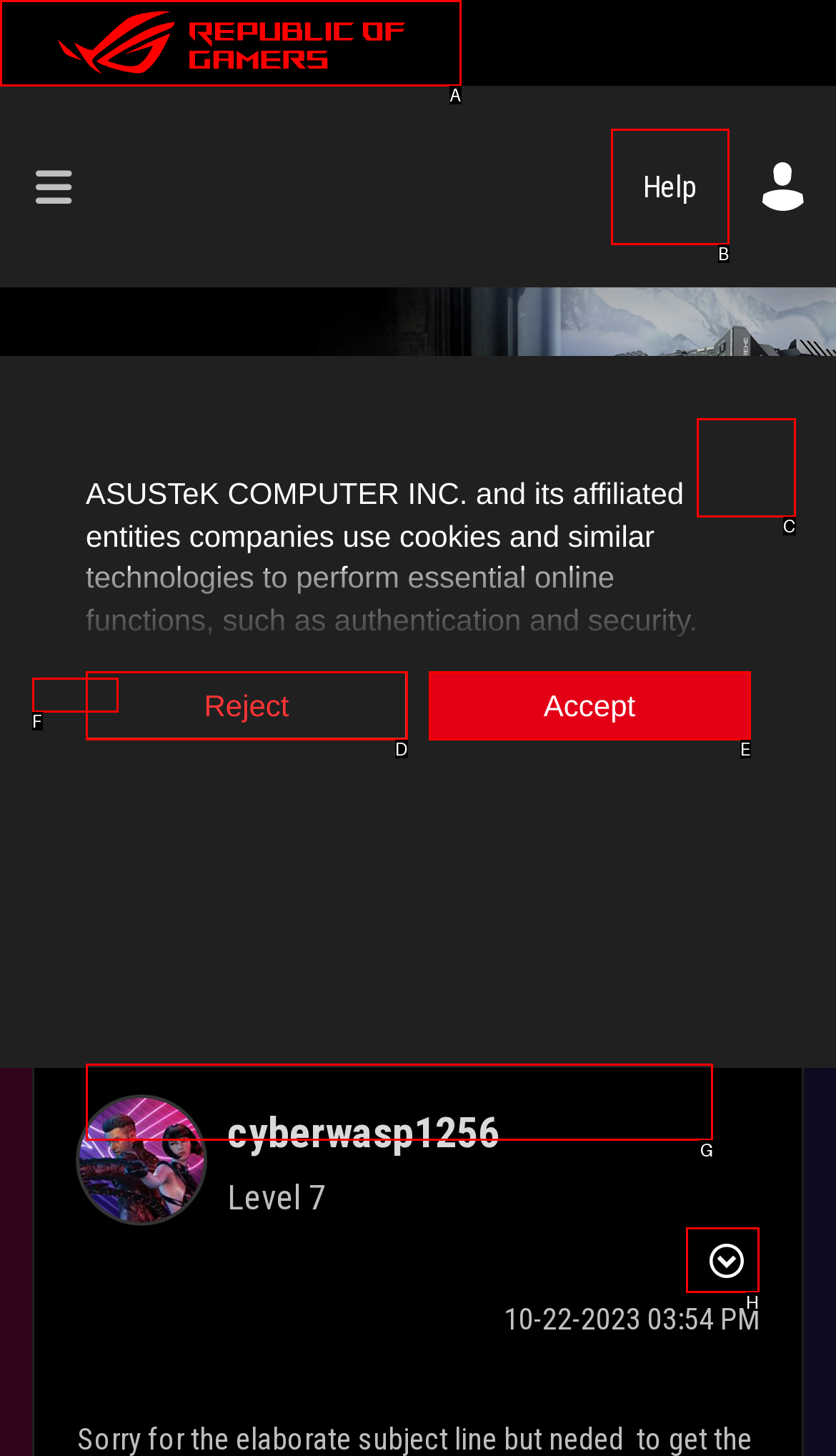Tell me which one HTML element I should click to complete the following task: Show post option menu
Answer with the option's letter from the given choices directly.

H